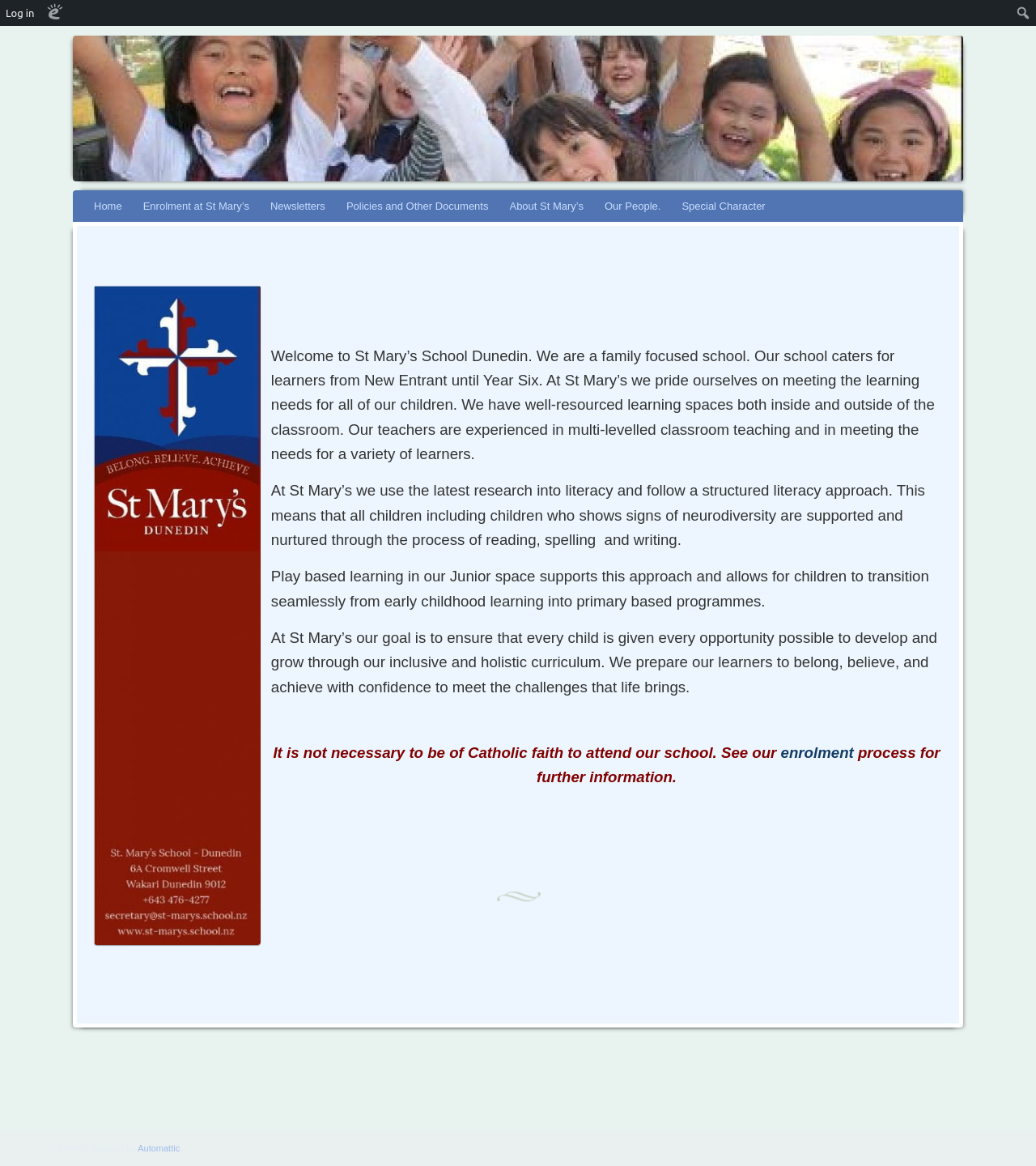Please give the bounding box coordinates of the area that should be clicked to fulfill the following instruction: "Click the 'Log in' link". The coordinates should be in the format of four float numbers from 0 to 1, i.e., [left, top, right, bottom].

[0.0, 0.0, 0.039, 0.022]